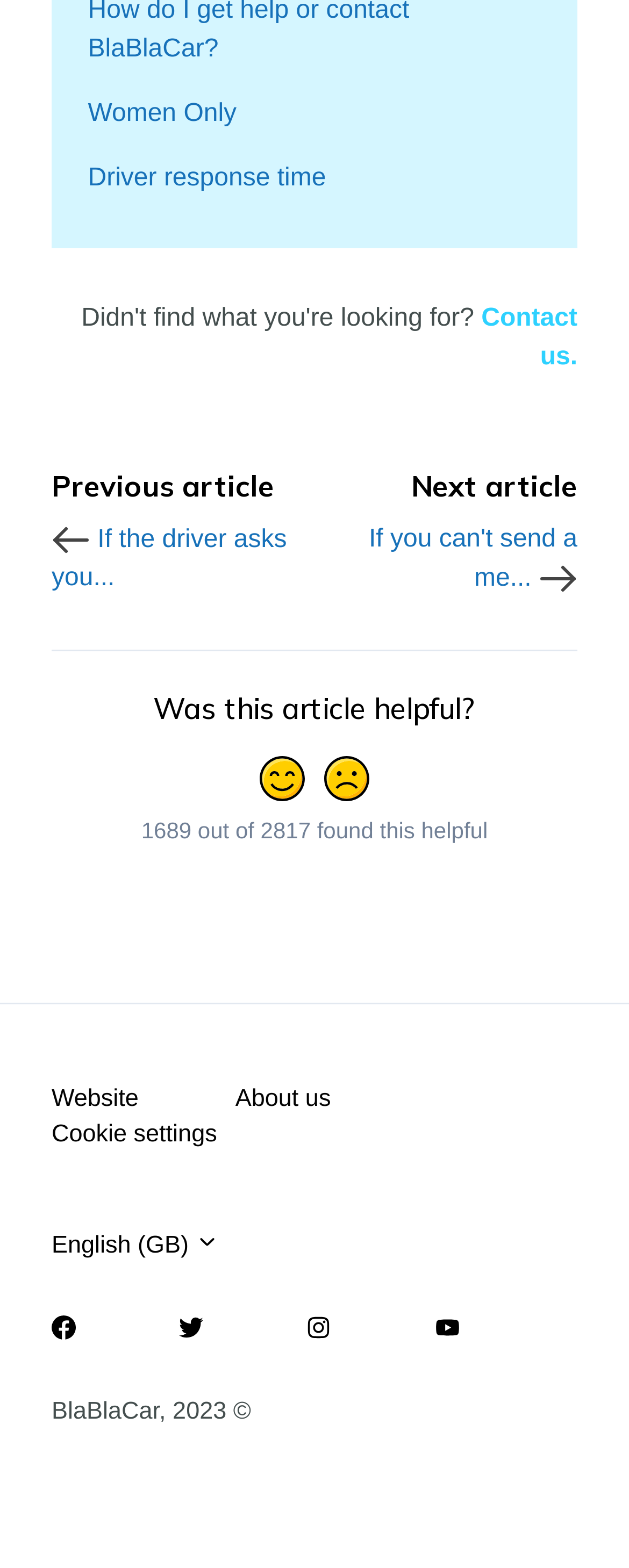Please find the bounding box coordinates of the section that needs to be clicked to achieve this instruction: "Click on 'Women Only'".

[0.14, 0.064, 0.376, 0.082]